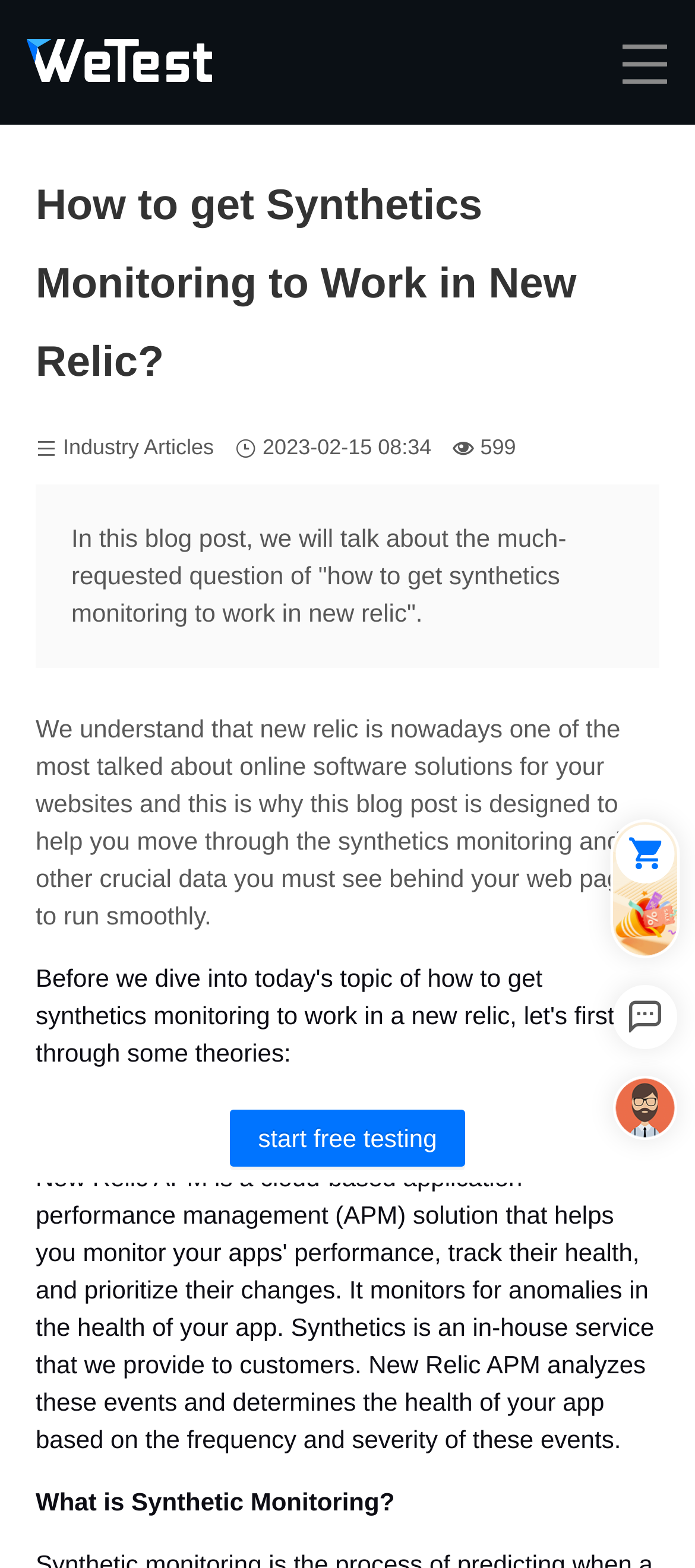What is the company name of the website?
Carefully analyze the image and provide a thorough answer to the question.

The company name of the website can be found in the top-left corner of the webpage, where it says 'WeTest - Quality Testing Service Platform for Game Developers'.